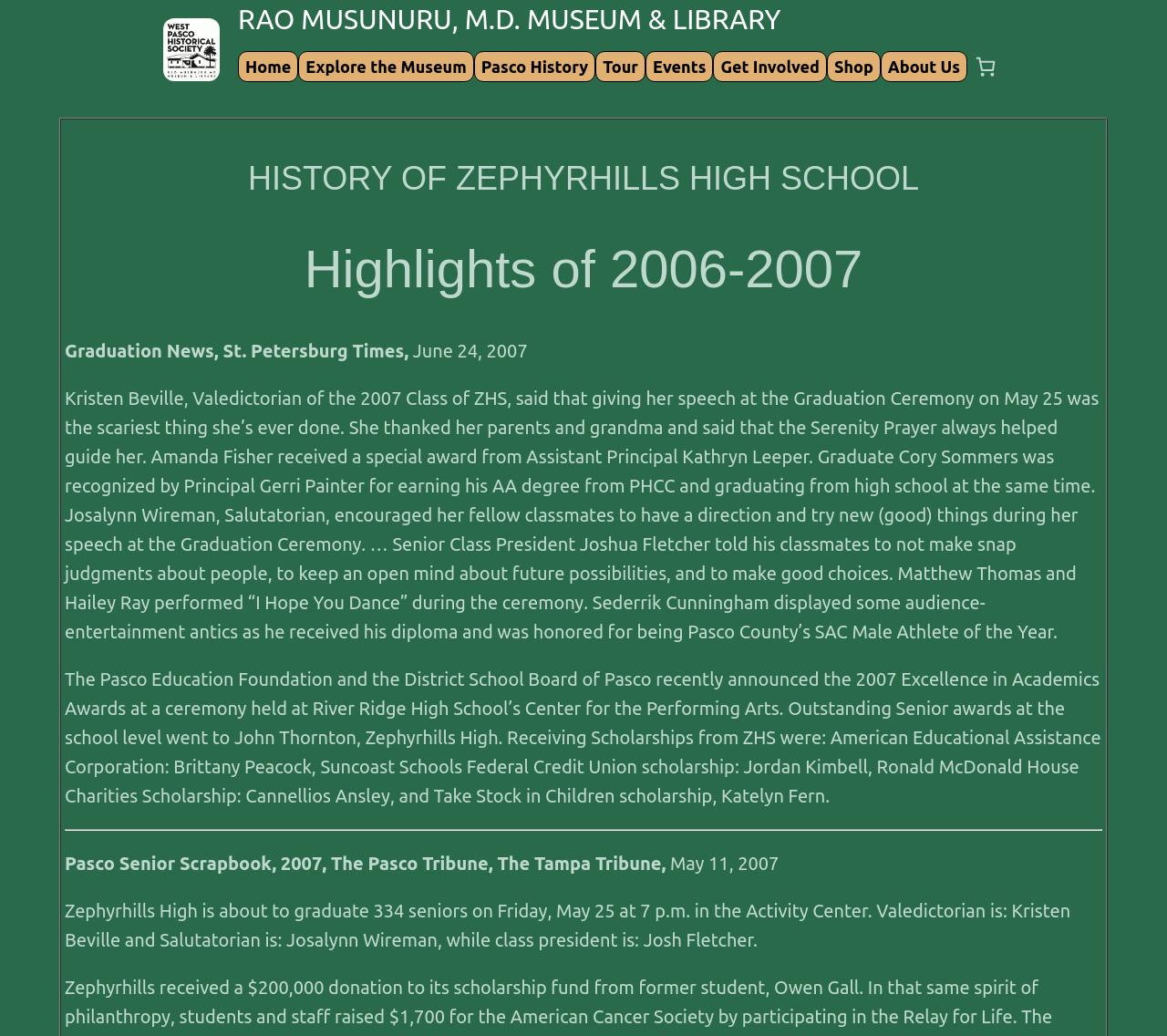Specify the bounding box coordinates of the area to click in order to execute this command: 'View the Explore the Museum page'. The coordinates should consist of four float numbers ranging from 0 to 1, and should be formatted as [left, top, right, bottom].

[0.256, 0.05, 0.405, 0.079]